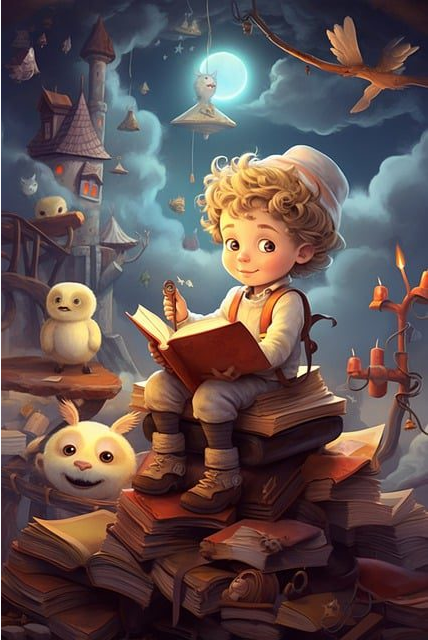Provide a thorough description of the image presented.

In this enchanting illustration, a young boy with curly hair and a bright expression sits atop a stack of colorful books, immersed in reading a large, open book. His attire features a simple white shirt and suspenders, adding to the whimsical charm of the scene. The surrounding environment is magical, with a towering castle in the background and adorable forest creatures, including cute owls and a fluffy white bunny, peeking out curiously. The moon hangs in the sky, illuminating the cozy, storybook-like atmosphere, inviting viewers into a world of imagination and wonder. This captivating imagery beautifully embodies the essence of storytelling and the joys of reading, perfect for engaging social media content that resonates with audiences seeking inspiration and creativity.